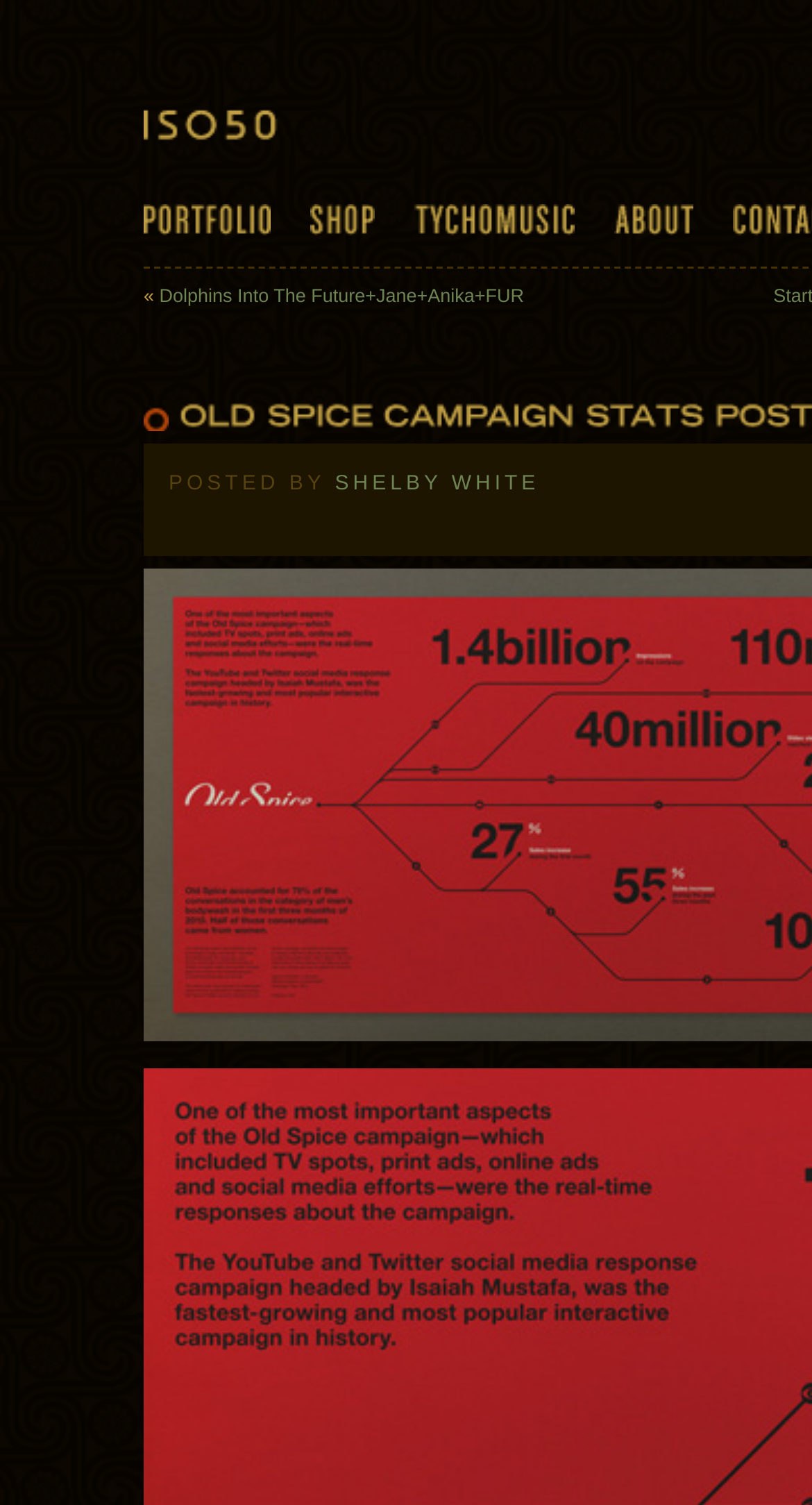Respond with a single word or short phrase to the following question: 
How many canvas elements are in the 'Dolphins Into The Future+Jane+Anika+FUR' link?

4